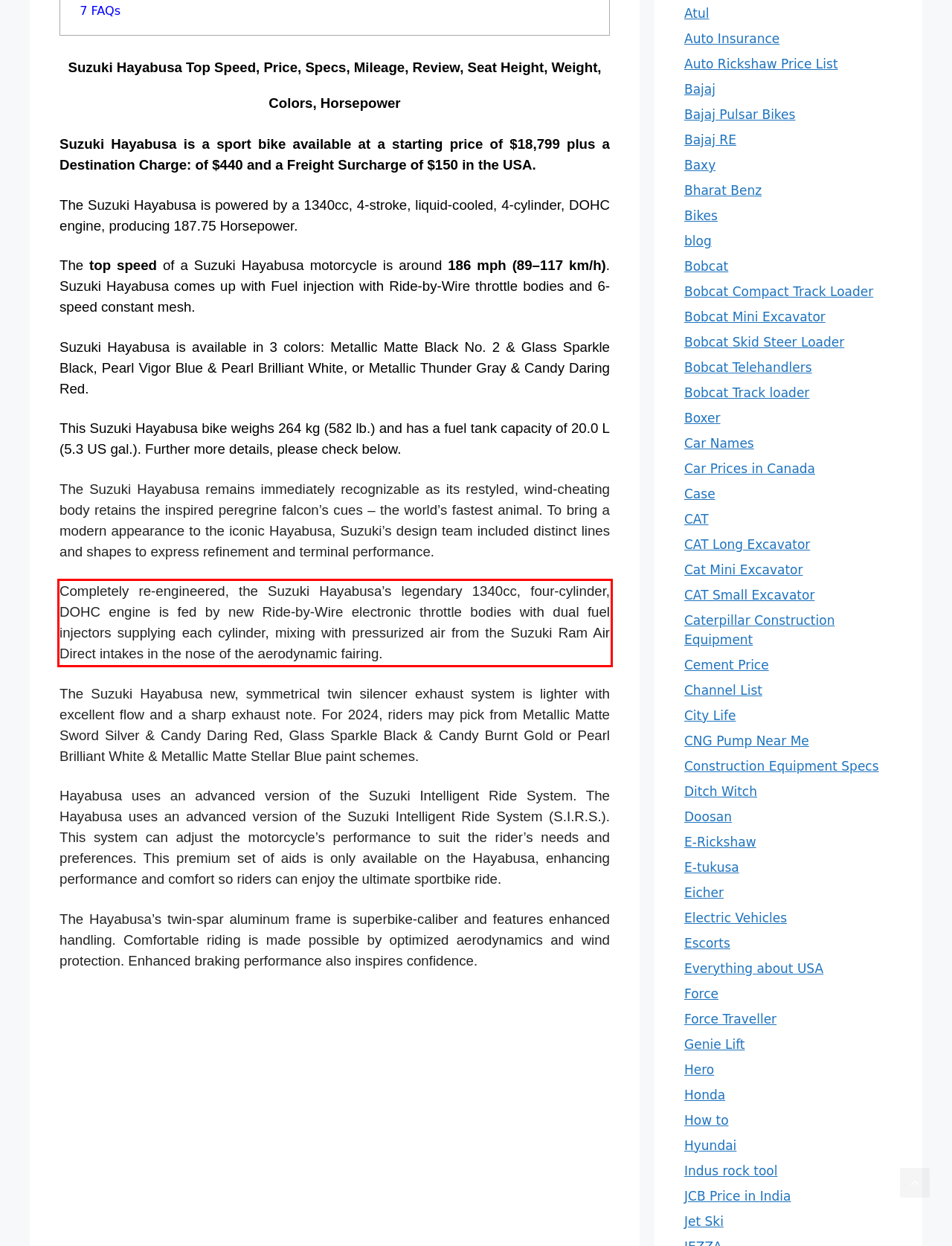You are given a screenshot showing a webpage with a red bounding box. Perform OCR to capture the text within the red bounding box.

Completely re-engineered, the Suzuki Hayabusa’s legendary 1340cc, four-cylinder, DOHC engine is fed by new Ride-by-Wire electronic throttle bodies with dual fuel injectors supplying each cylinder, mixing with pressurized air from the Suzuki Ram Air Direct intakes in the nose of the aerodynamic fairing.